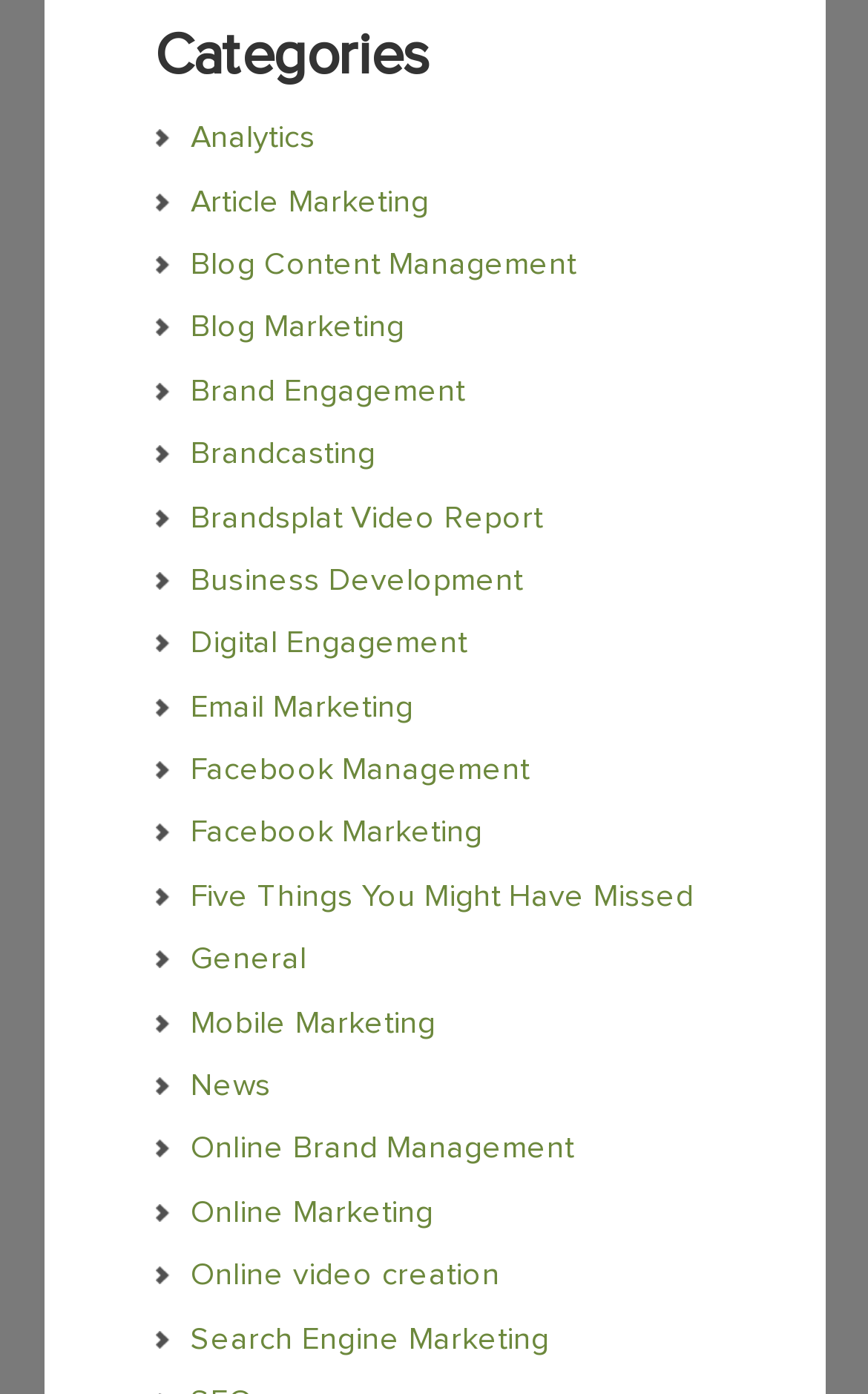Please specify the bounding box coordinates of the area that should be clicked to accomplish the following instruction: "Explore Online Brand Management". The coordinates should consist of four float numbers between 0 and 1, i.e., [left, top, right, bottom].

[0.219, 0.813, 0.66, 0.836]